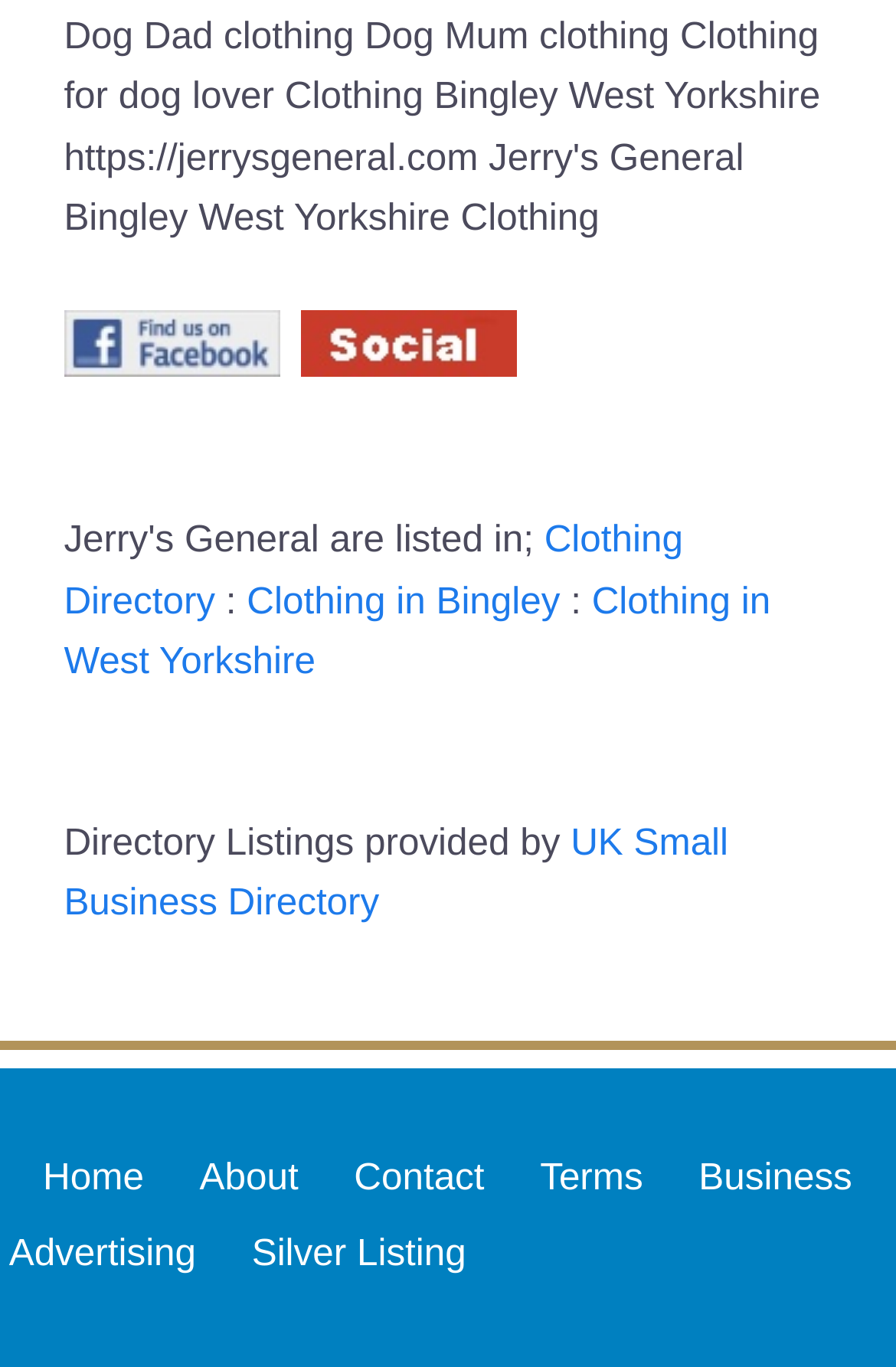Find the bounding box coordinates of the clickable region needed to perform the following instruction: "Enter your name". The coordinates should be provided as four float numbers between 0 and 1, i.e., [left, top, right, bottom].

None